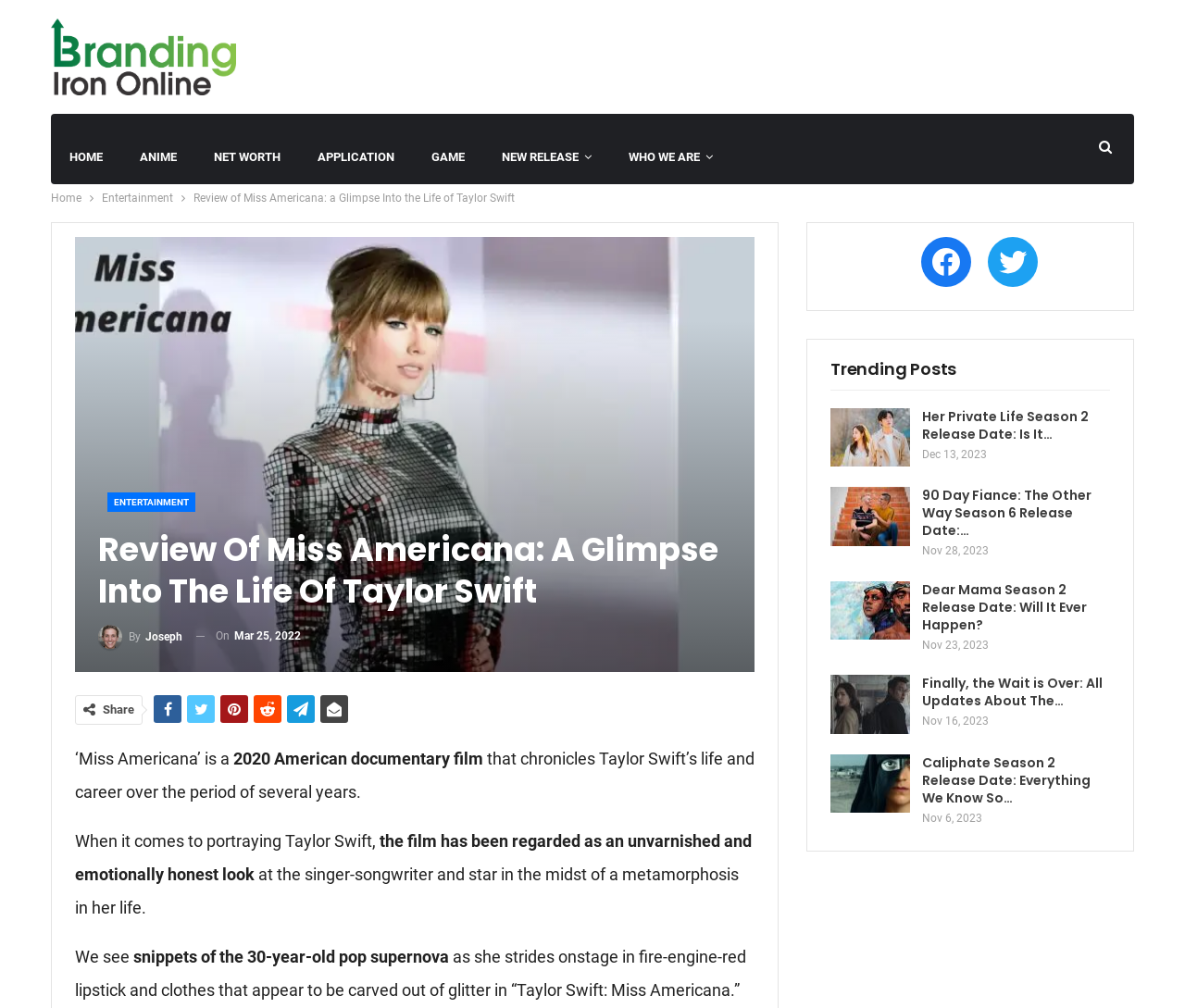Please answer the following question using a single word or phrase: 
What is the name of the documentary film?

Miss Americana